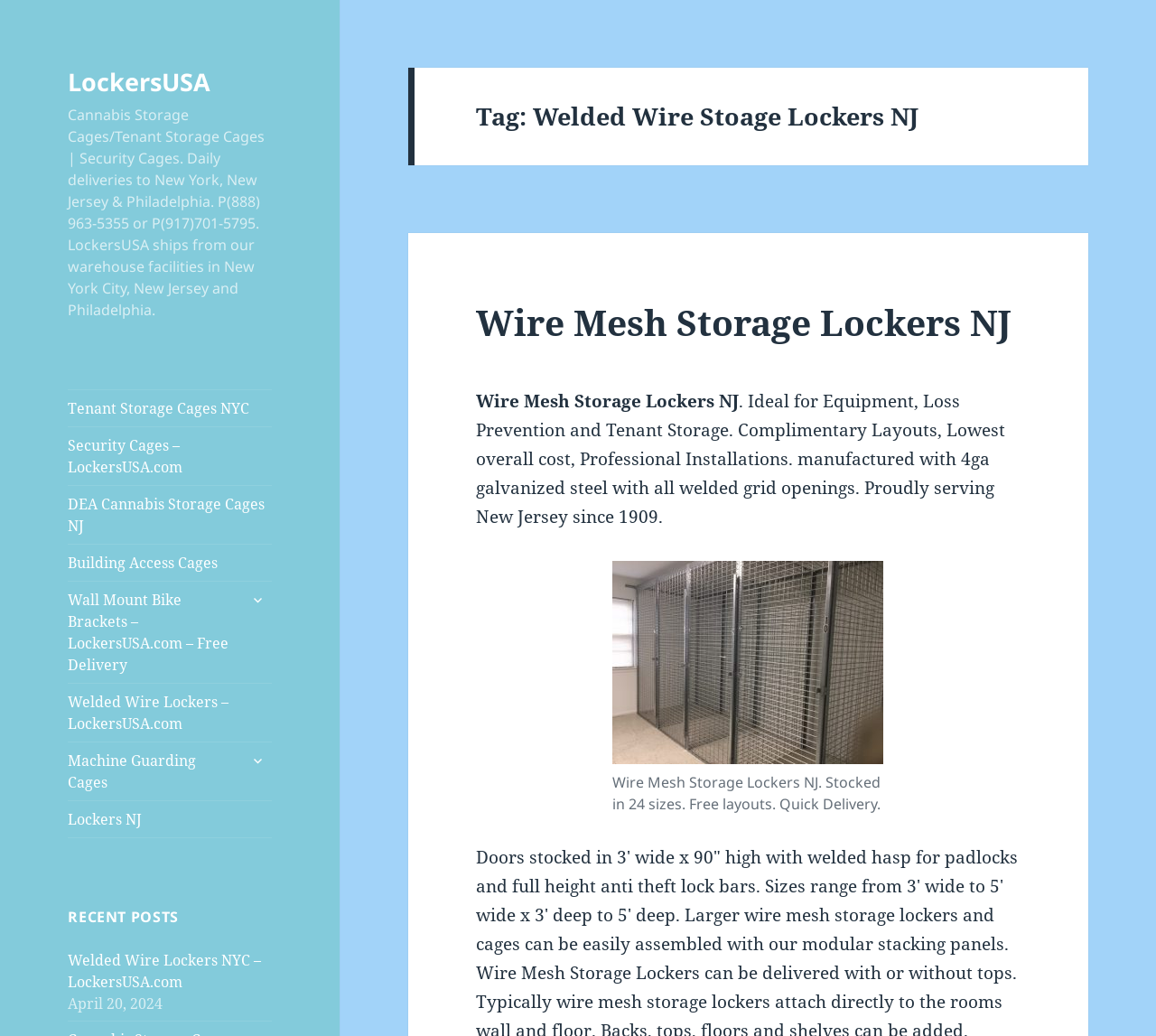Please find the bounding box coordinates of the element that you should click to achieve the following instruction: "Get 'Address'". The coordinates should be presented as four float numbers between 0 and 1: [left, top, right, bottom].

None